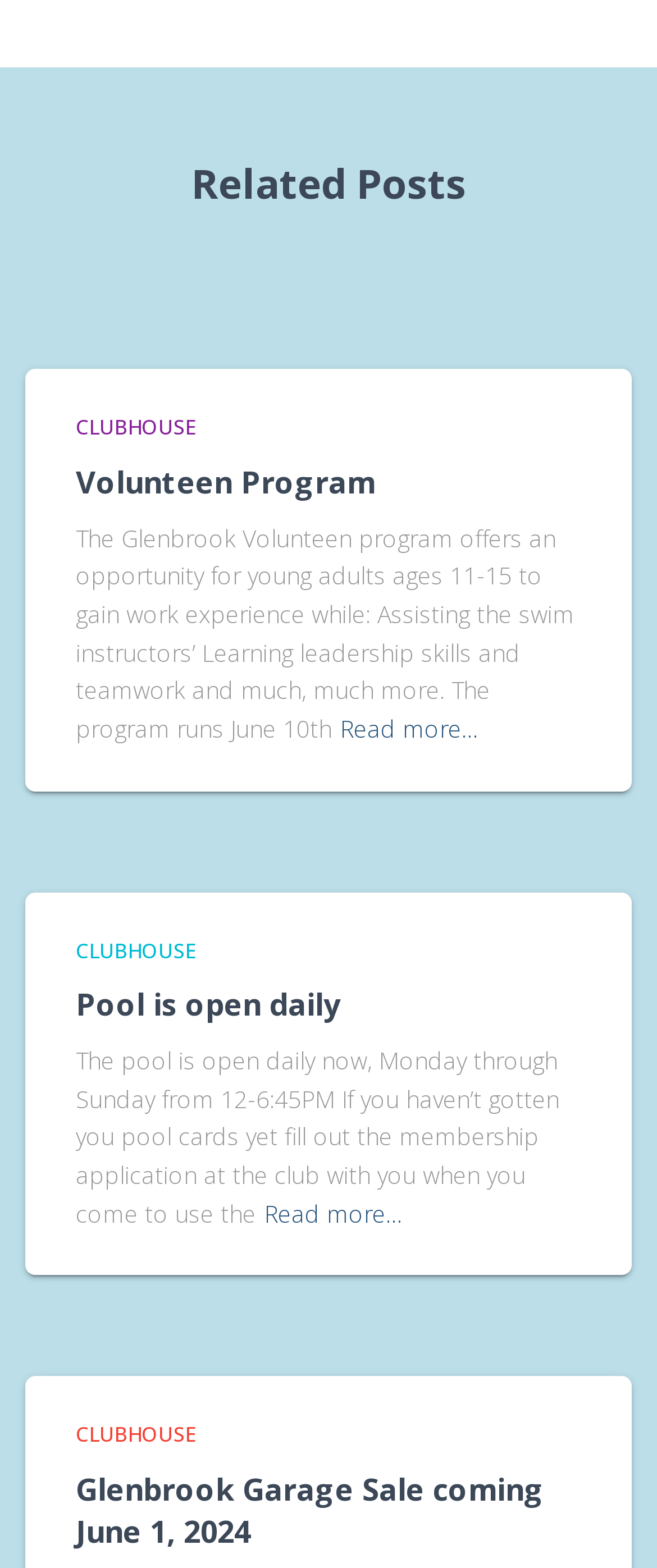Locate the coordinates of the bounding box for the clickable region that fulfills this instruction: "Learn about Pool is open daily".

[0.403, 0.762, 0.613, 0.787]